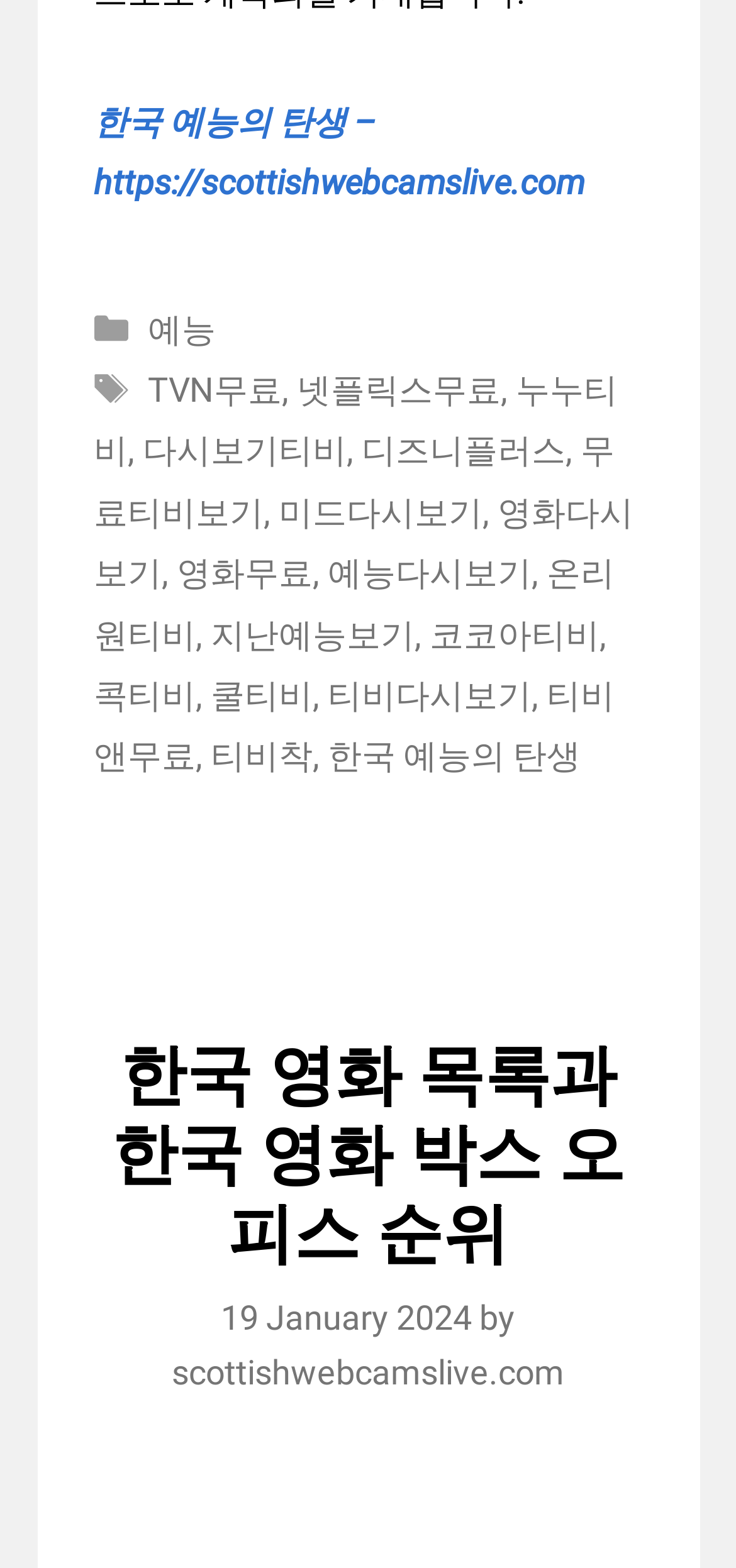Look at the image and give a detailed response to the following question: What is the title of the webpage?

The title of the webpage can be found in the header area, where the heading element displays the text '한국 영화 목록과 한국 영화 박스 오피스 순위'.